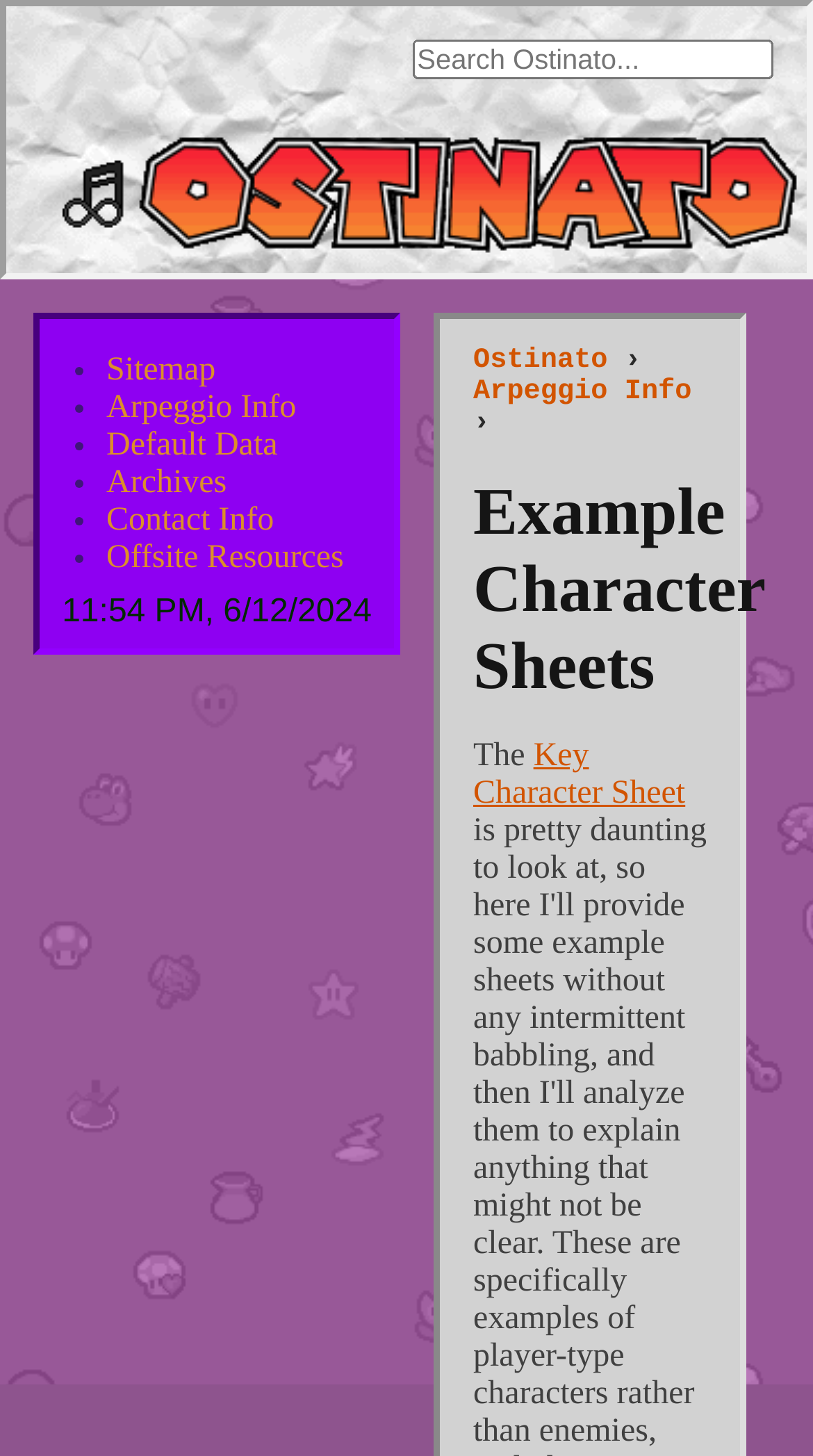Identify the bounding box coordinates for the region to click in order to carry out this instruction: "check default data". Provide the coordinates using four float numbers between 0 and 1, formatted as [left, top, right, bottom].

[0.131, 0.294, 0.342, 0.318]